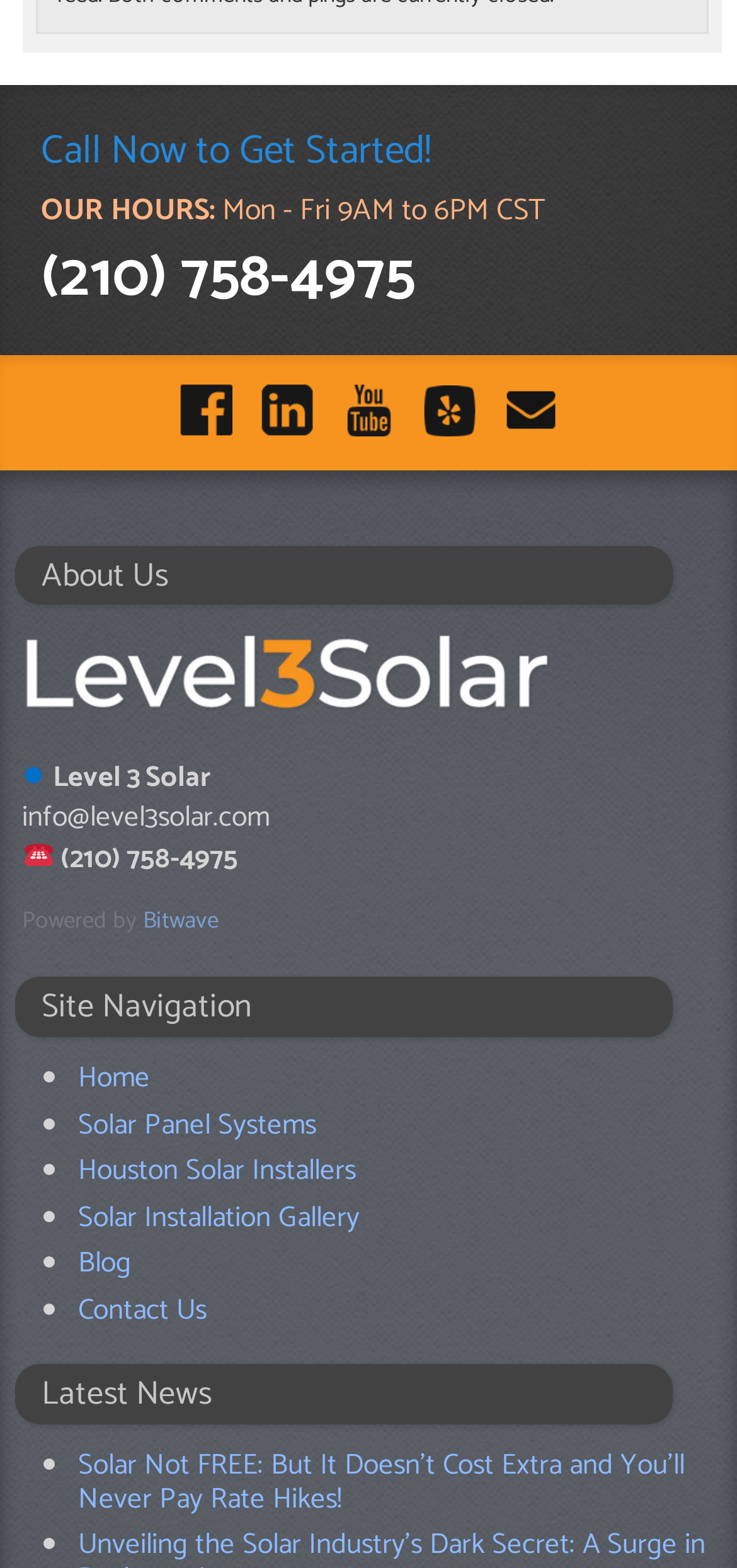Given the element description, predict the bounding box coordinates in the format (top-left x, top-left y, bottom-right x, bottom-right y). Make sure all values are between 0 and 1. Here is the element description: Solar Installation Gallery

[0.106, 0.761, 0.488, 0.791]